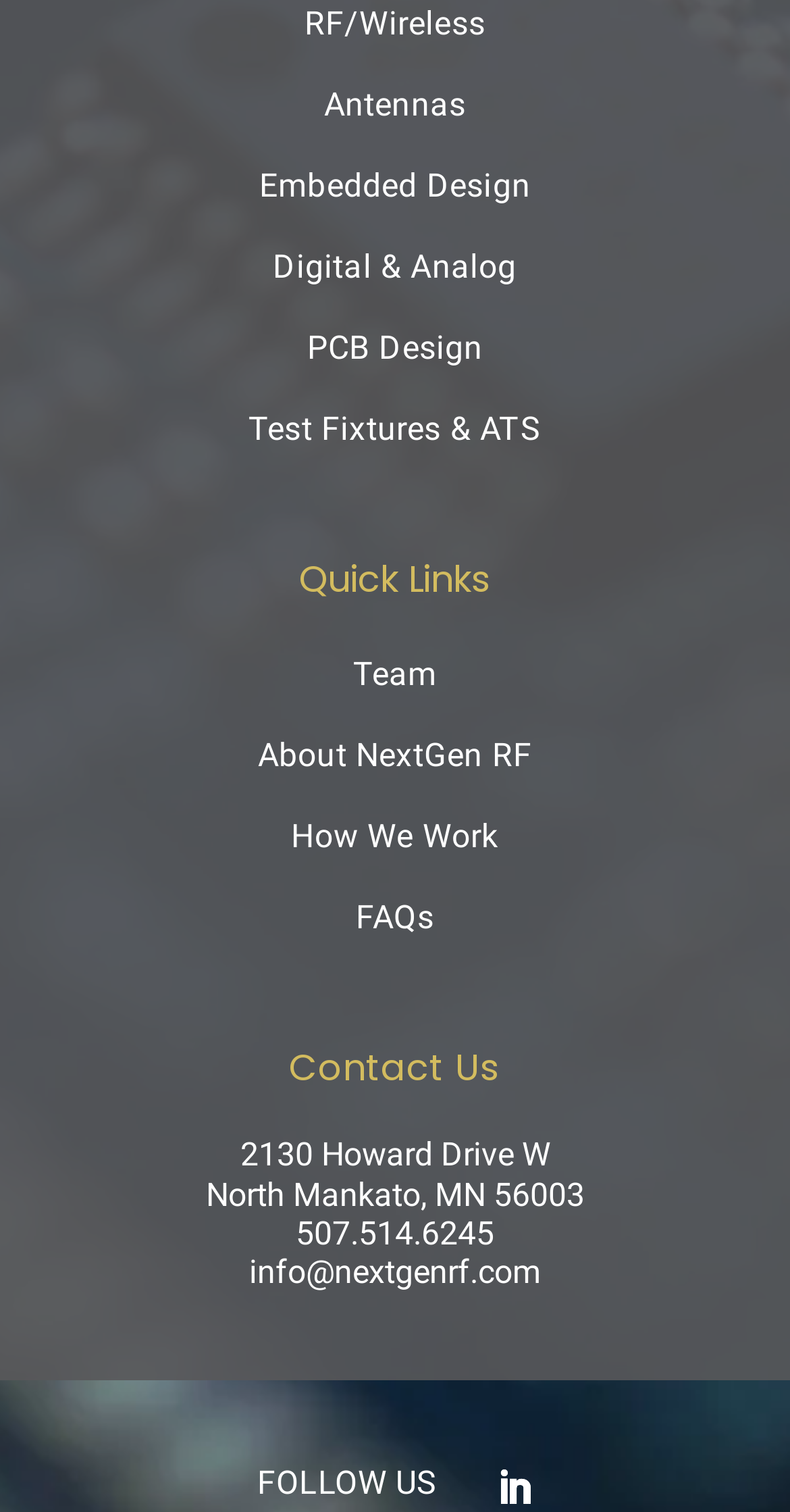Please identify the bounding box coordinates of the clickable element to fulfill the following instruction: "Search for a topic". The coordinates should be four float numbers between 0 and 1, i.e., [left, top, right, bottom].

None